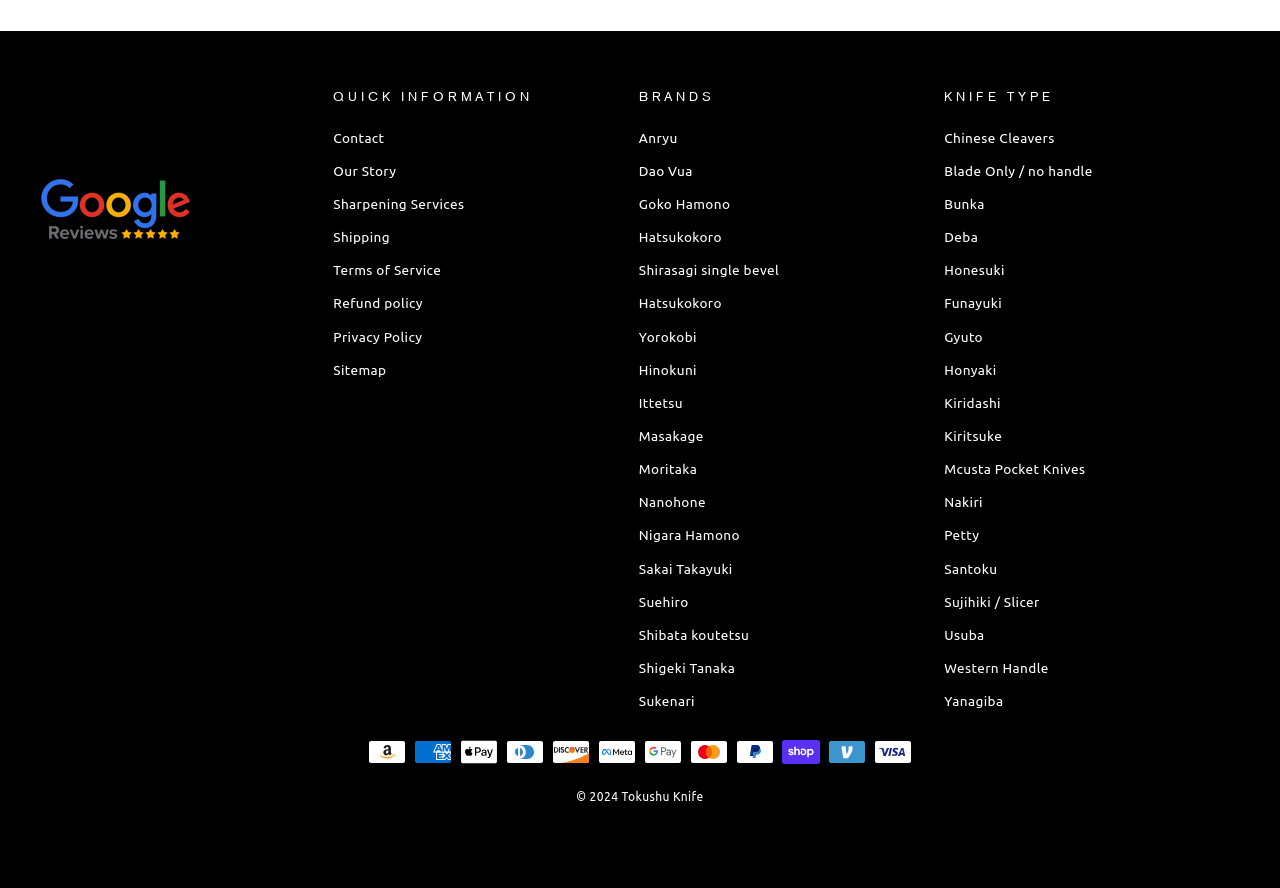Identify the bounding box coordinates of the clickable region required to complete the instruction: "View 'QUICK INFORMATION'". The coordinates should be given as four float numbers within the range of 0 and 1, i.e., [left, top, right, bottom].

[0.26, 0.102, 0.482, 0.117]